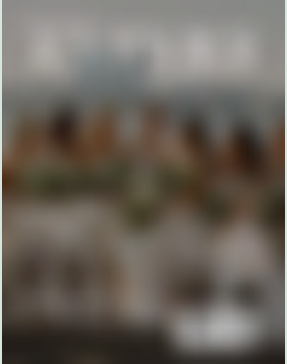Using the elements shown in the image, answer the question comprehensively: What type of setup is displayed in the image?

The image showcases various product elements or possibly models surrounding the central message, indicating a professional hair and makeup setup, likely used in a beauty salon or spa environment.